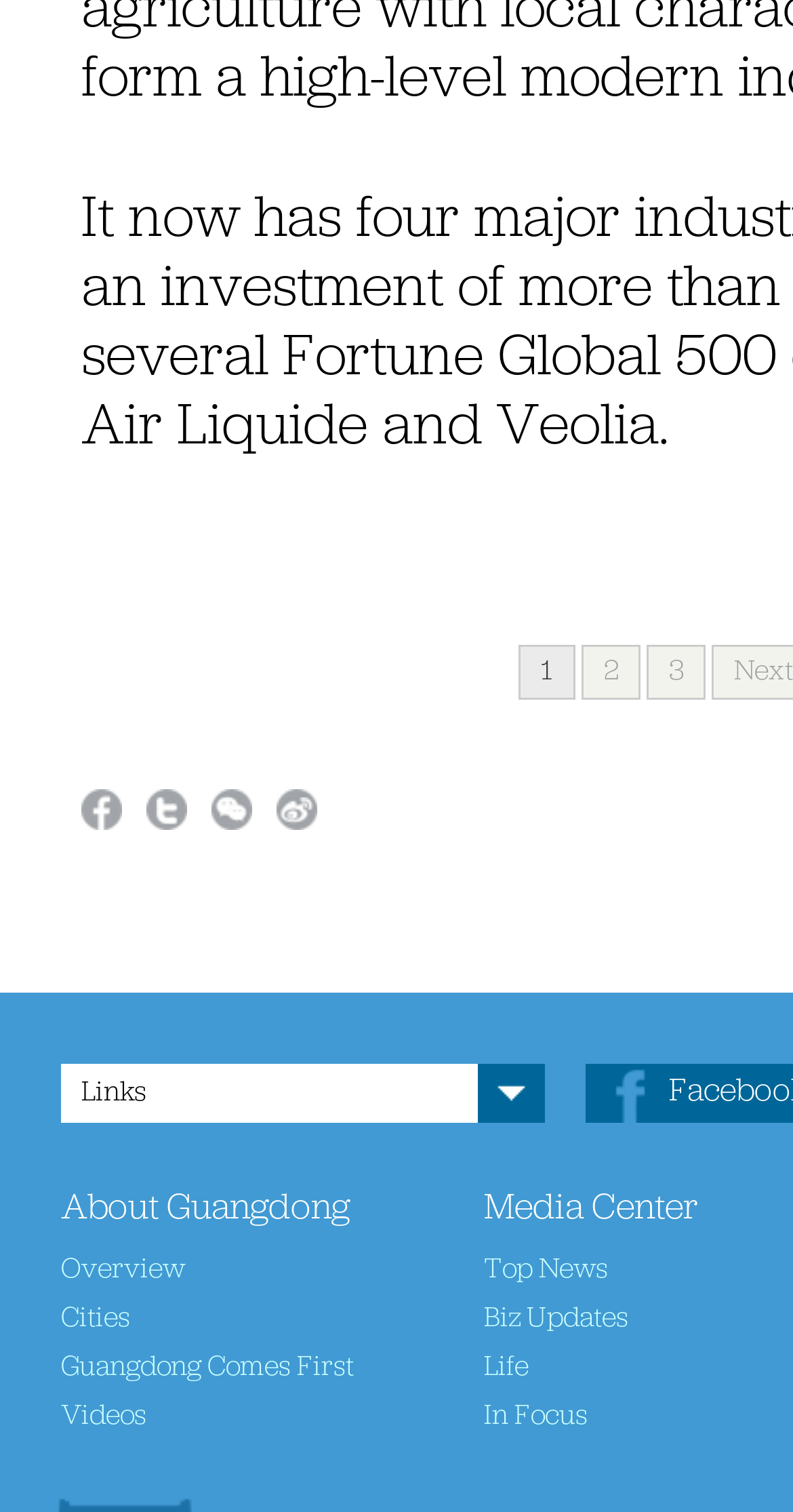Identify the bounding box coordinates for the UI element described as: "Archives and Special Collections".

None